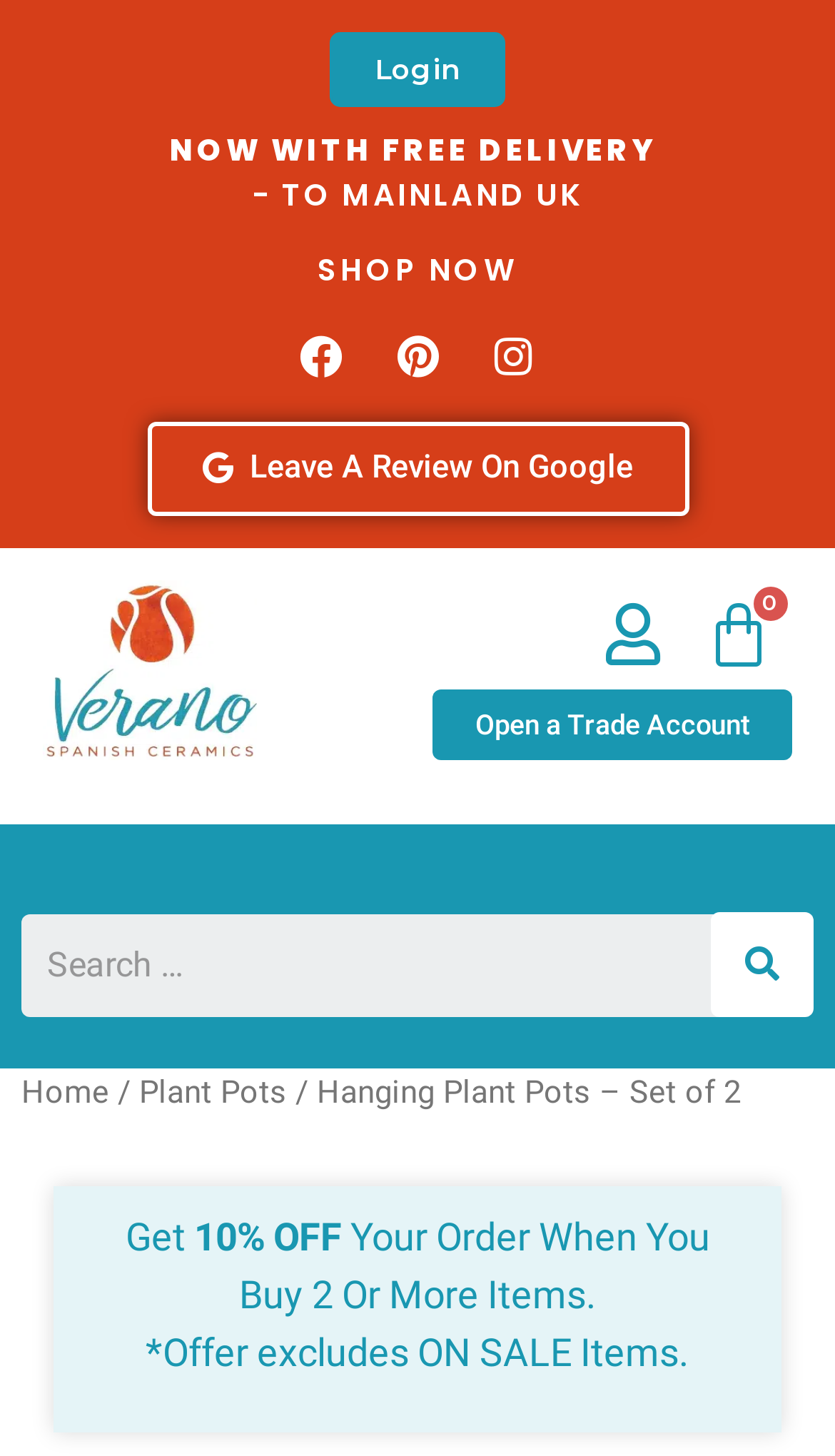Offer a meticulous caption that includes all visible features of the webpage.

This webpage is about Hanging Plant Pots from Verano Ceramics. At the top, there is a navigation bar with links to "Login", "Facebook", "Pinterest", and "Instagram" social media platforms. Below the navigation bar, there is a prominent announcement "NOW WITH FREE DELIVERY - TO MAINLAND UK" in bold font. 

To the right of the announcement, there is a "SHOP NOW" button. Below the announcement, there are links to "Leave A Review On Google" and a Verano Ceramics logo image. 

On the right side of the page, there is a basket icon with a "0" count, indicating an empty shopping basket. Below the basket icon, there is a link to "Open a Trade Account". 

In the middle of the page, there is a search bar with a submit button. Below the search bar, there is a breadcrumb navigation menu showing the current page's location: "Home / Plant Pots / Hanging Plant Pots – Set of 2". 

Further down the page, there is a promotional offer: "Get 10% OFF Your Order When You Buy 2 Or More Items." with a note "*Offer excludes ON SALE Items."